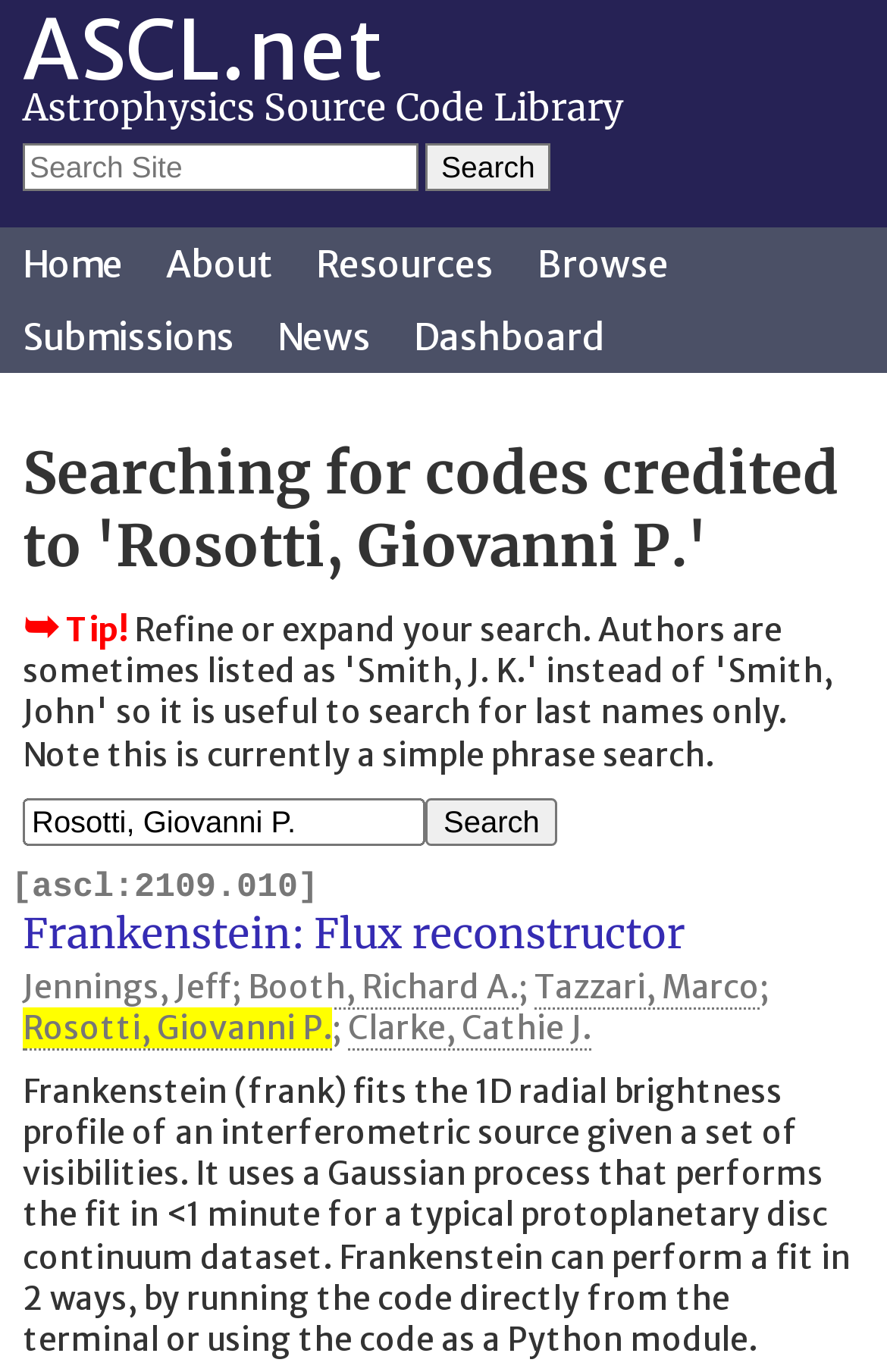Provide the bounding box coordinates of the HTML element described by the text: "name="mysubmit" value="Search"".

[0.479, 0.581, 0.629, 0.616]